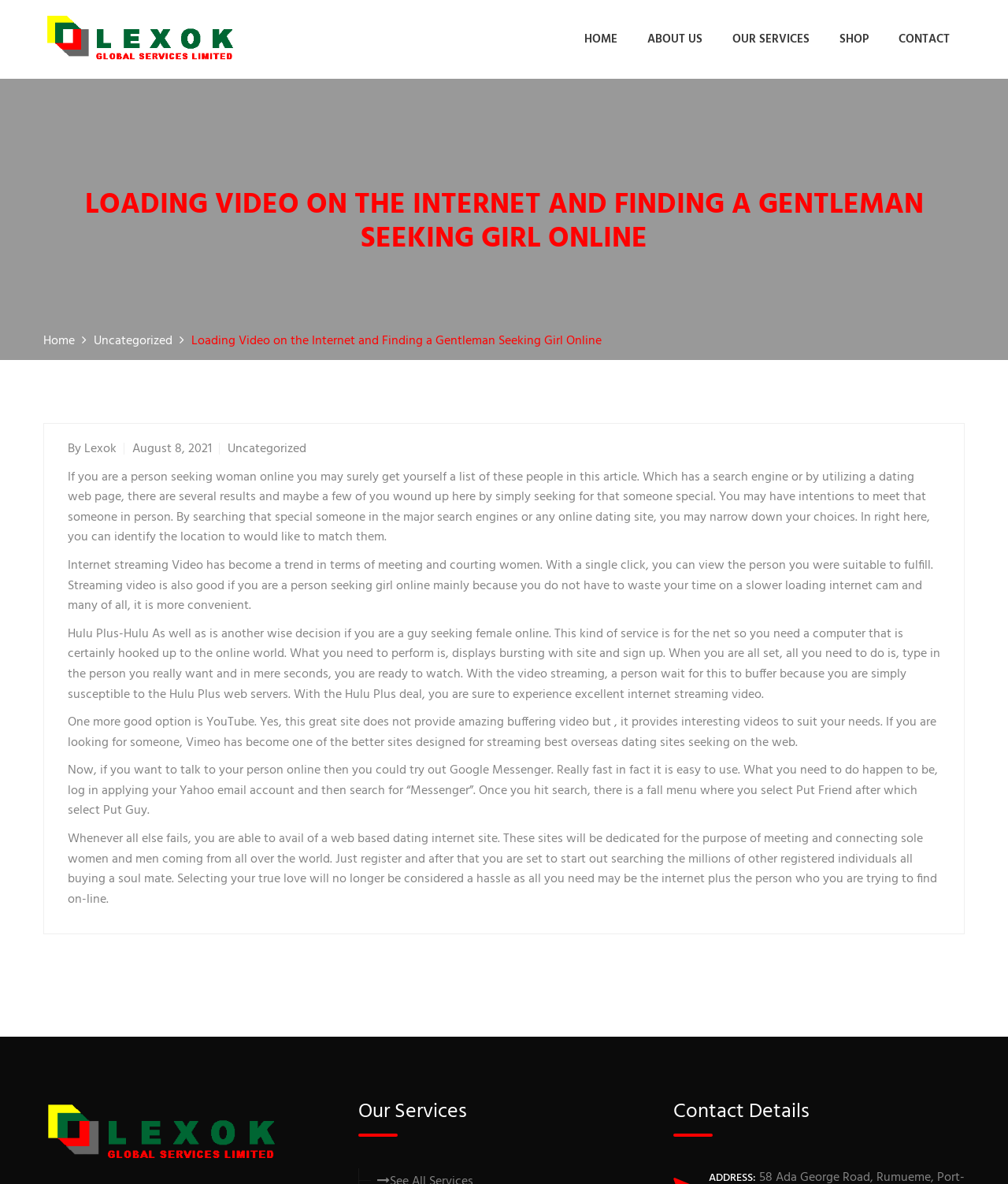Given the description Uncategorized, predict the bounding box coordinates of the UI element. Ensure the coordinates are in the format (top-left x, top-left y, bottom-right x, bottom-right y) and all values are between 0 and 1.

[0.226, 0.371, 0.304, 0.388]